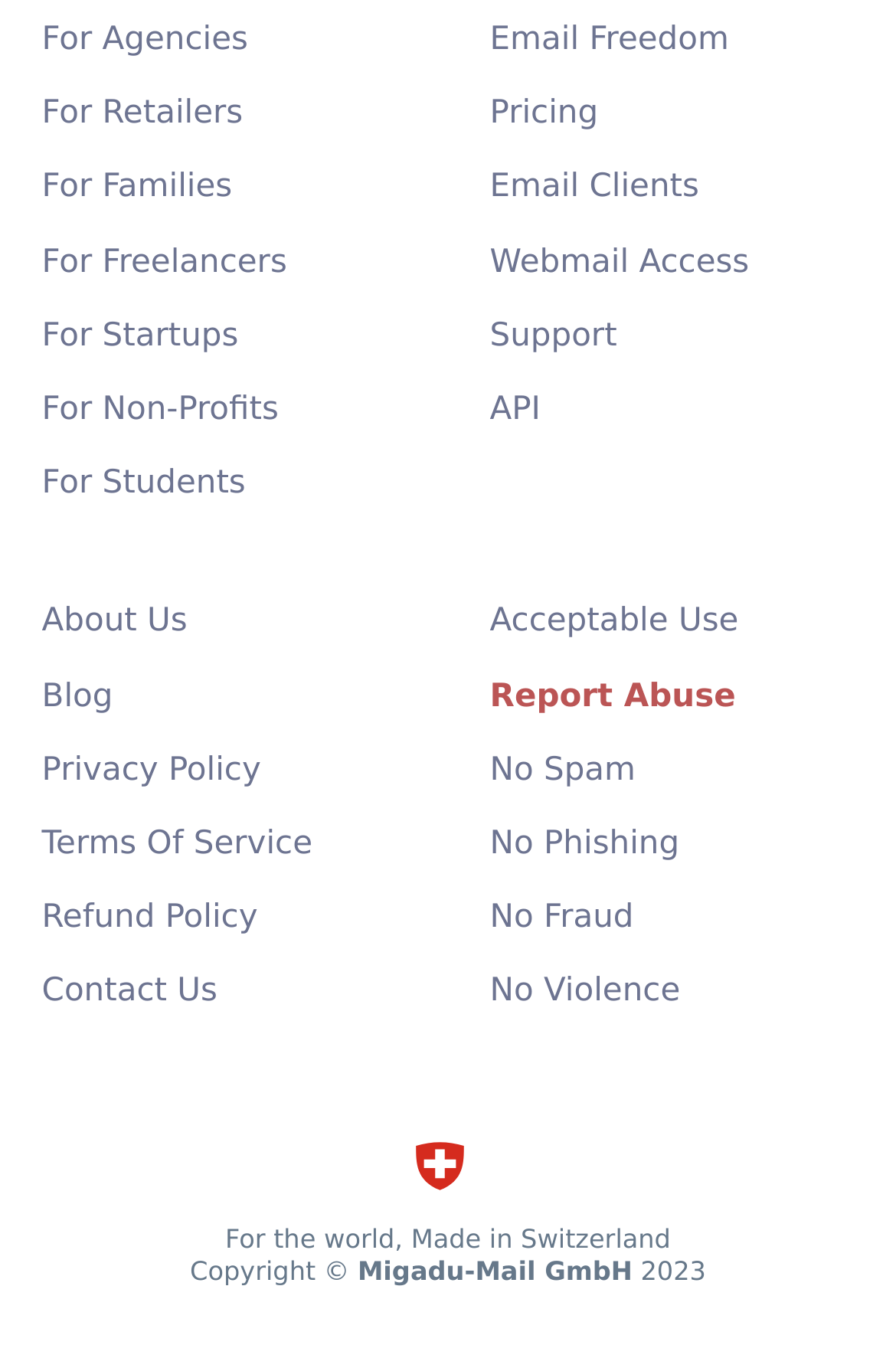How many links are there in the top-left section of the webpage?
Answer with a single word or phrase, using the screenshot for reference.

6